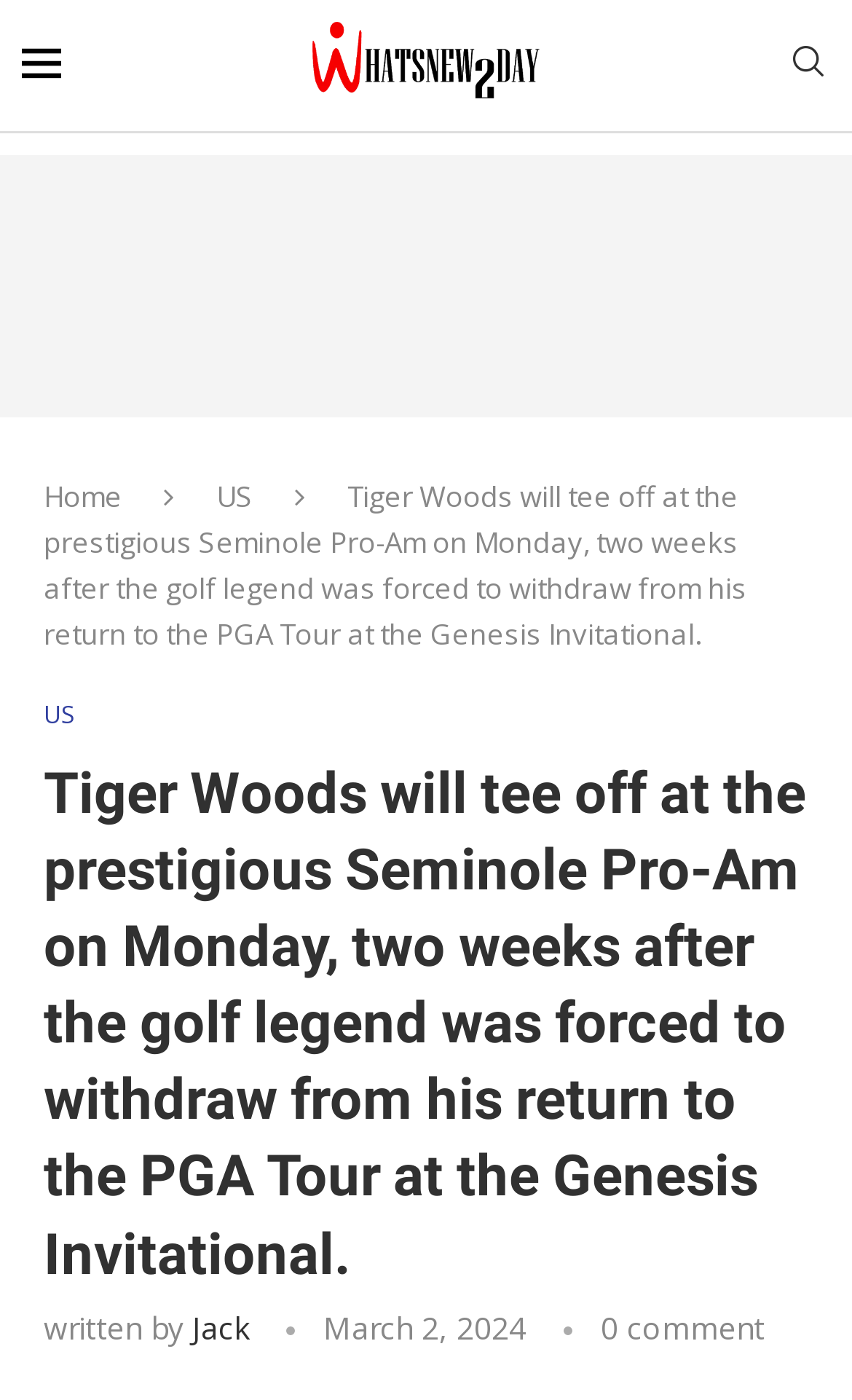Kindly respond to the following question with a single word or a brief phrase: 
How many comments are there on this article?

0